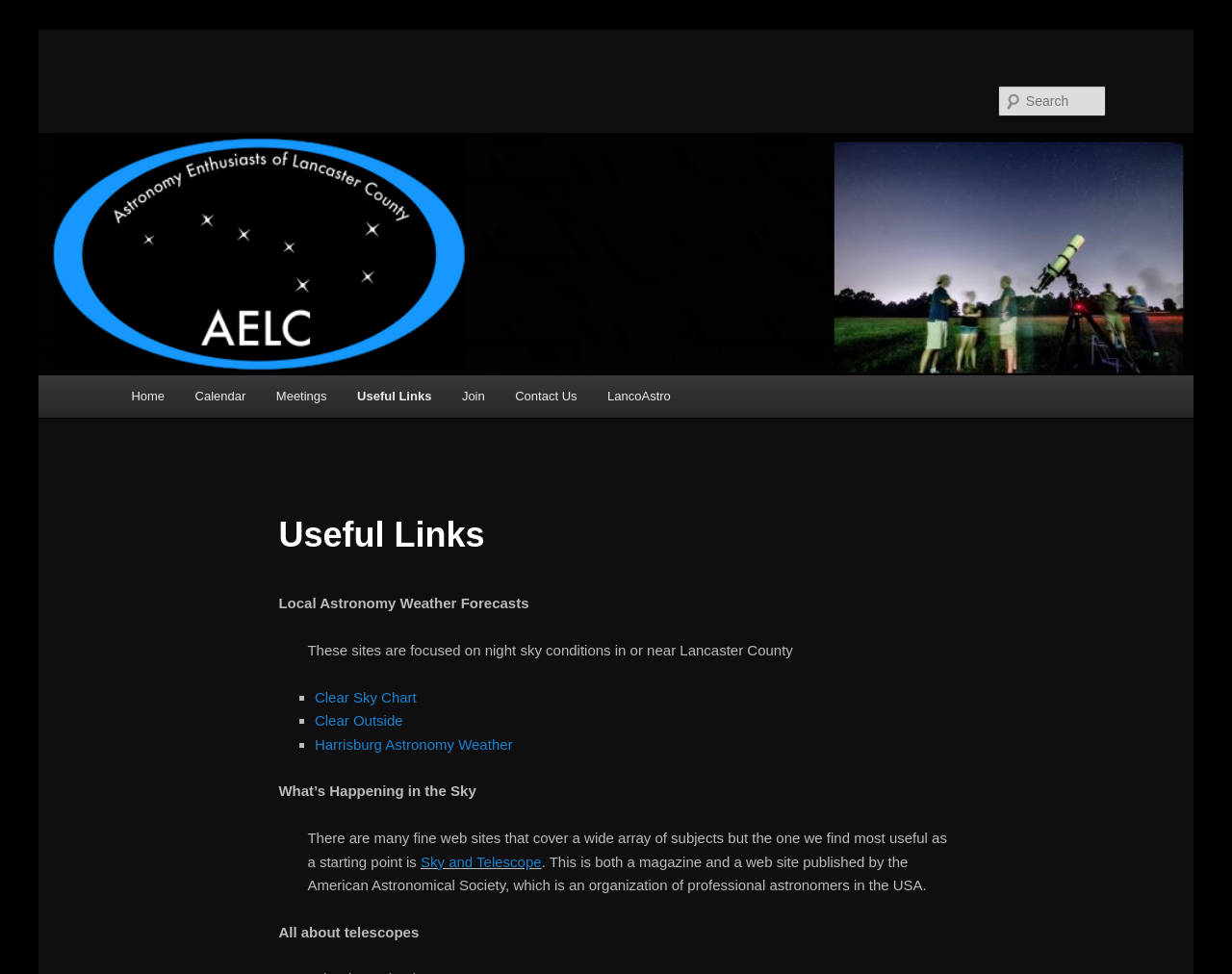Specify the bounding box coordinates of the element's area that should be clicked to execute the given instruction: "Go to Home page". The coordinates should be four float numbers between 0 and 1, i.e., [left, top, right, bottom].

[0.094, 0.385, 0.146, 0.428]